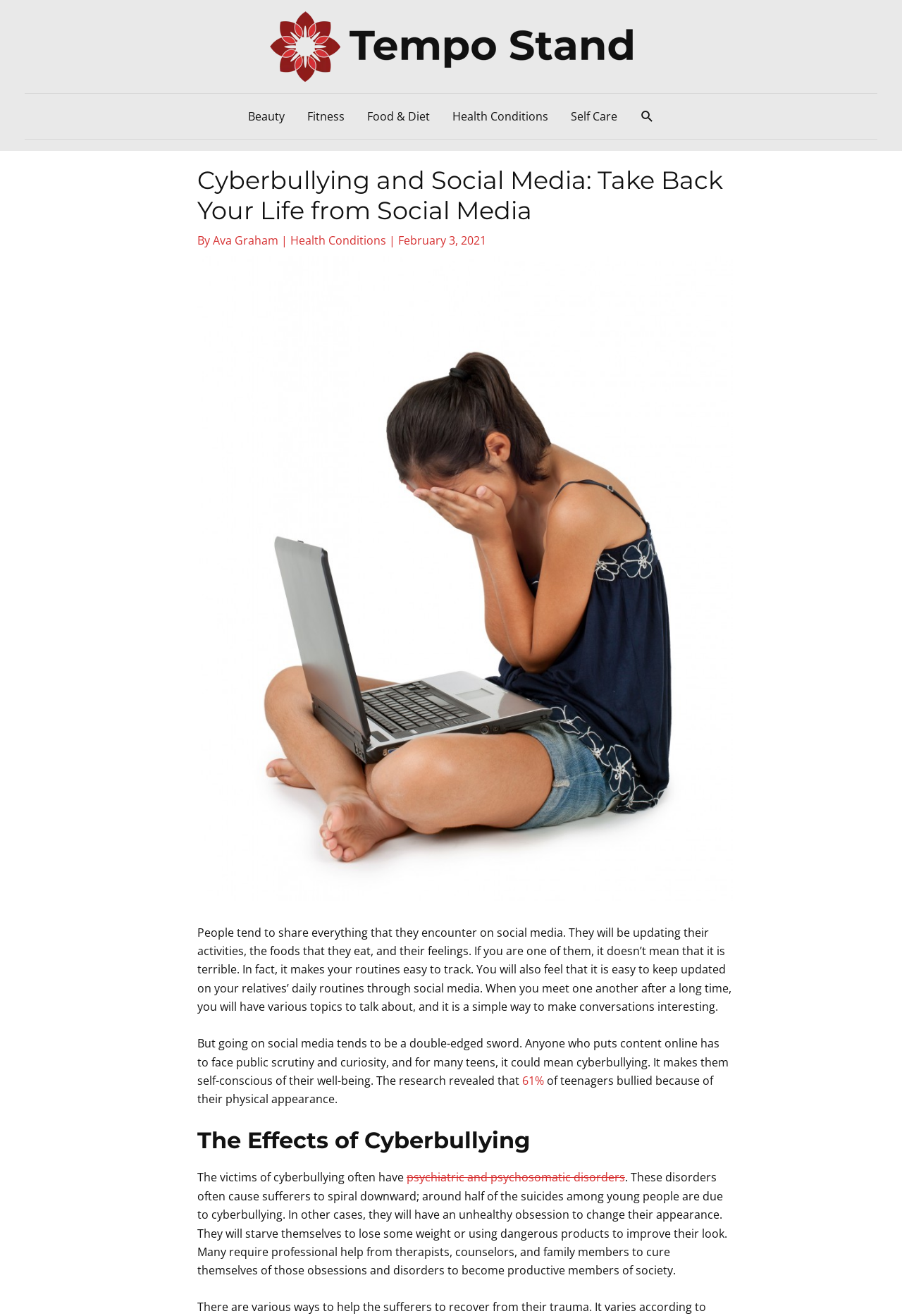Give a concise answer using one word or a phrase to the following question:
What percentage of teenagers are bullied because of their physical appearance?

61%